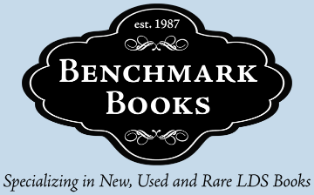Generate a detailed caption that describes the image.

The image features the logo of Benchmark Books, an independent bookstore established in 1987. The design highlights the name "BENCHMARK BOOKS" in an elegant, bold font, set against a soft blue background. Below the name, a tagline reads "Specializing in New, Used, and Rare LDS Books," reflecting the store's focus on a diverse collection of literature related to the Latter-day Saints community. The logo embodies a classic aesthetic, making it visually appealing and easy to recognize, connecting readers to their unique selection of books.